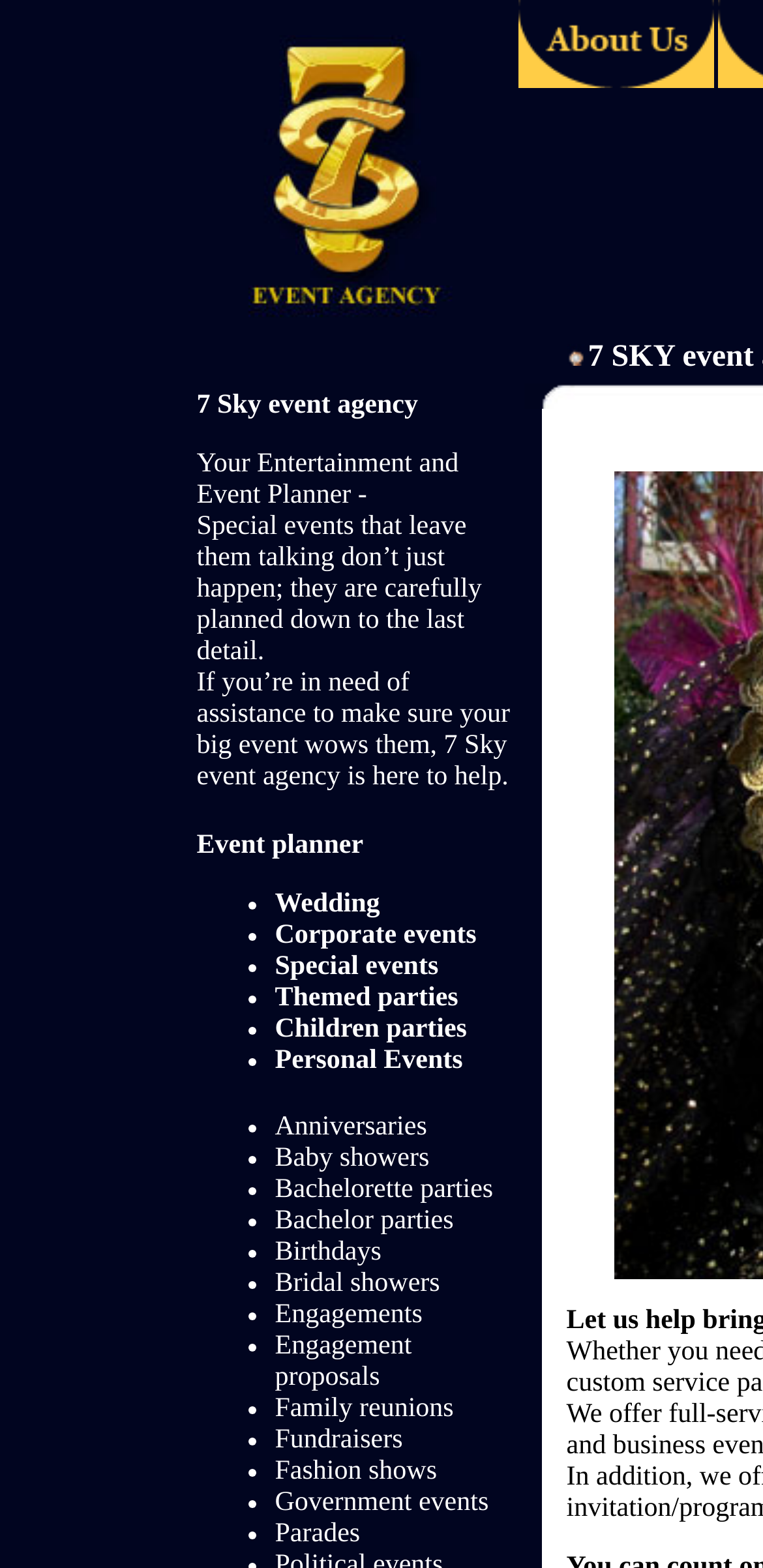Analyze the image and give a detailed response to the question:
What type of agency is 7 Sky?

Based on the webpage content, specifically the text '7 Sky event agency Shows and entertainments, decorations, wedding planner, corporate events, privat partyes', it can be inferred that 7 Sky is an event agency.